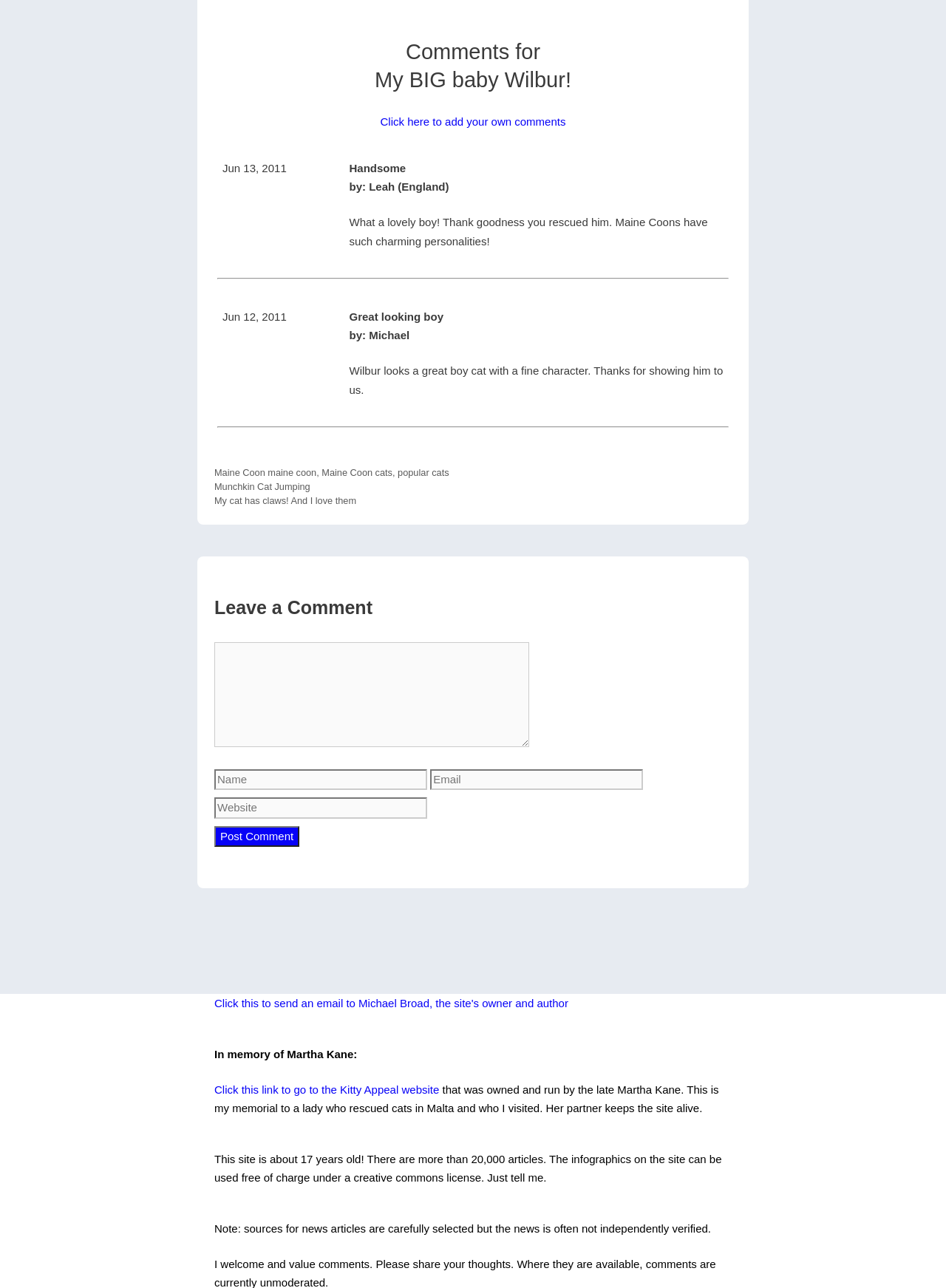What is the name of the cat?
Please look at the screenshot and answer using one word or phrase.

Wilbur